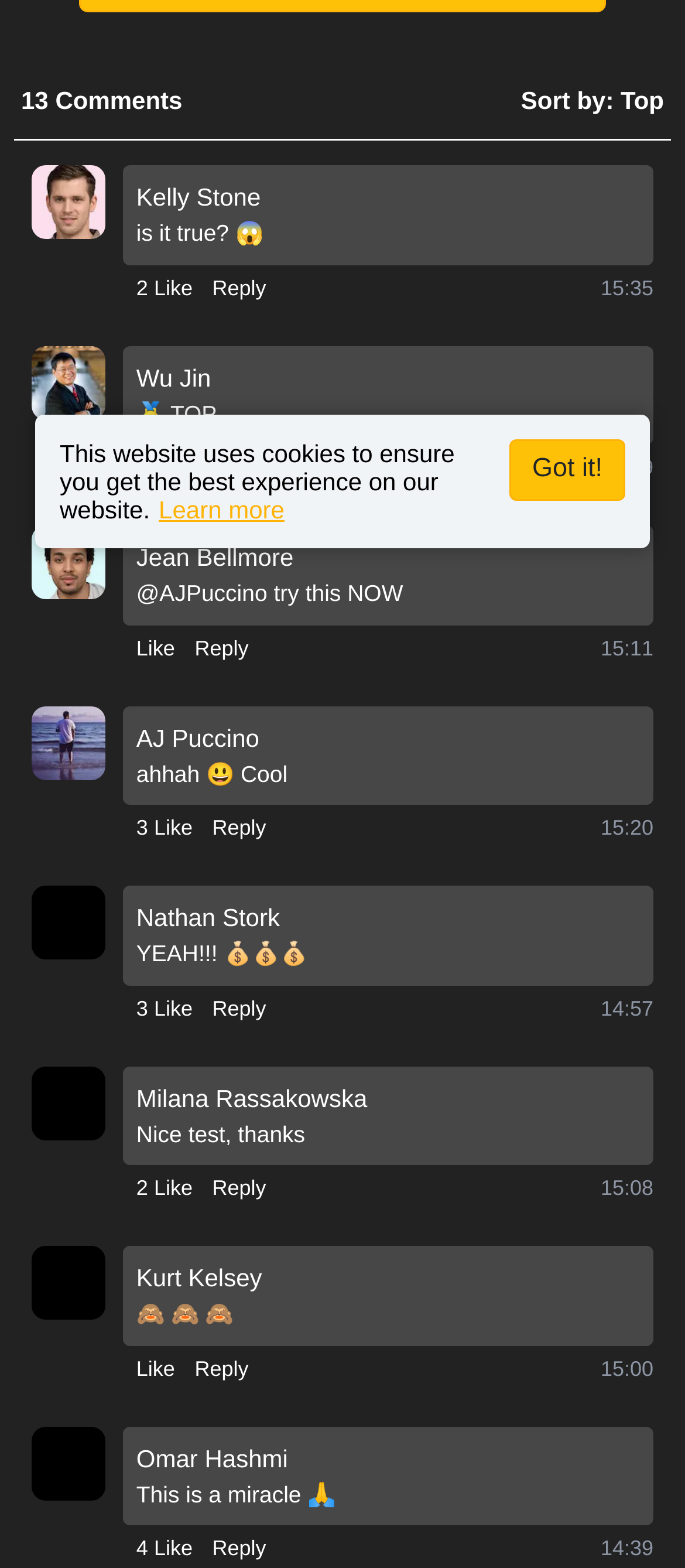Extract the bounding box coordinates for the UI element described by the text: "4 Like". The coordinates should be in the form of [left, top, right, bottom] with values between 0 and 1.

[0.199, 0.977, 0.281, 0.997]